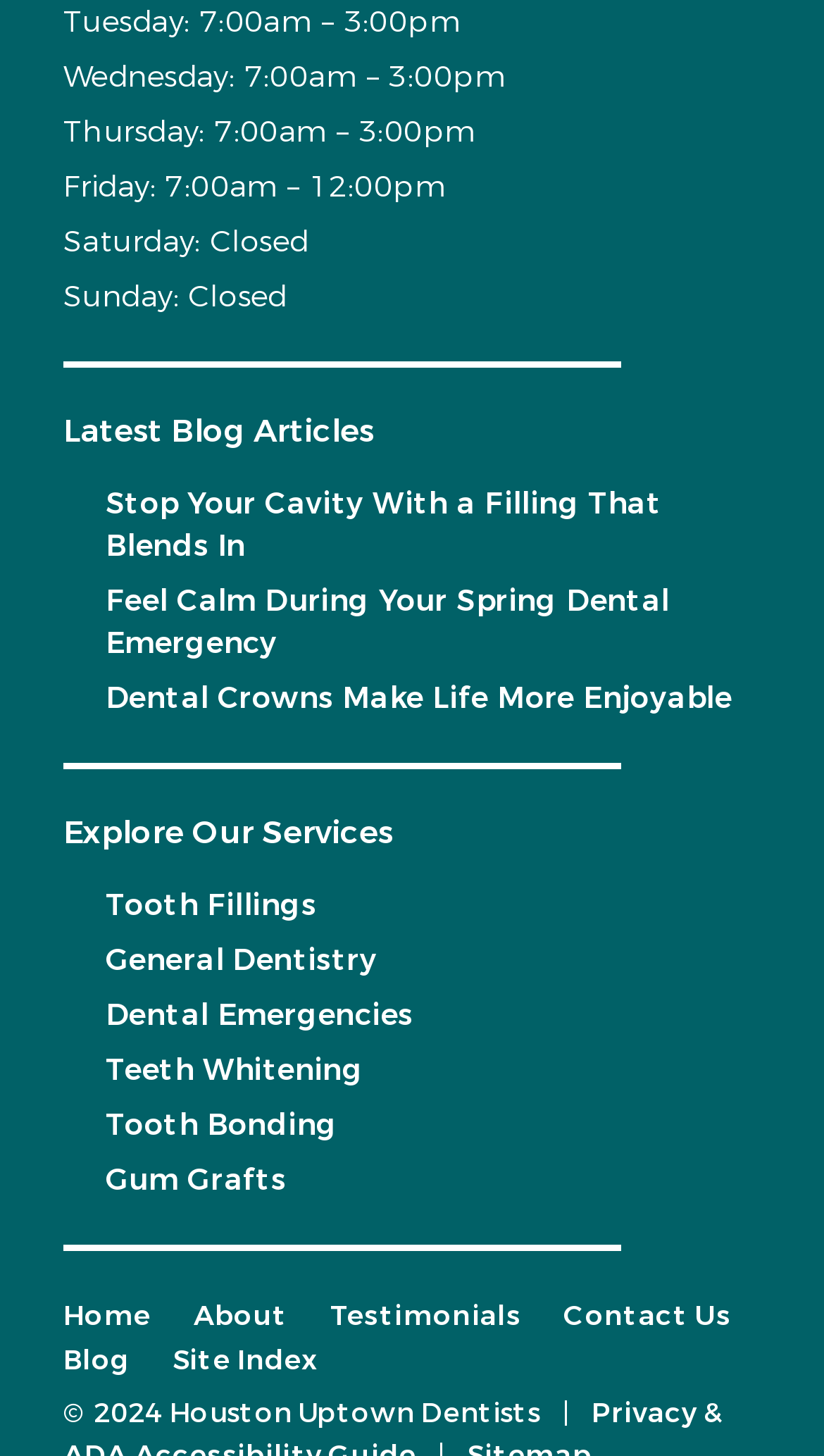What is the copyright year of the website?
Using the visual information, respond with a single word or phrase.

2024